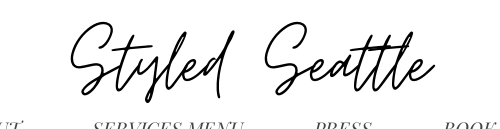Generate a comprehensive description of the image.

The image titled "Styled Seattle.png" features an elegant and artistic rendition of the phrase "Styled Seattle." The text is written in a stylish, flowing cursive font that conveys sophistication and creativity, likely appealing to a design-savvy audience interested in topics related to family photography and aesthetics. The overall presentation suggests that the content is aimed at individuals or families looking to enhance their photographic experiences, particularly in a scenic backdrop like Seattle. This emphasis on style sets a warm and inviting tone, ideal for a blog or website focused on topics such as family portraits, fashion, and local culture.